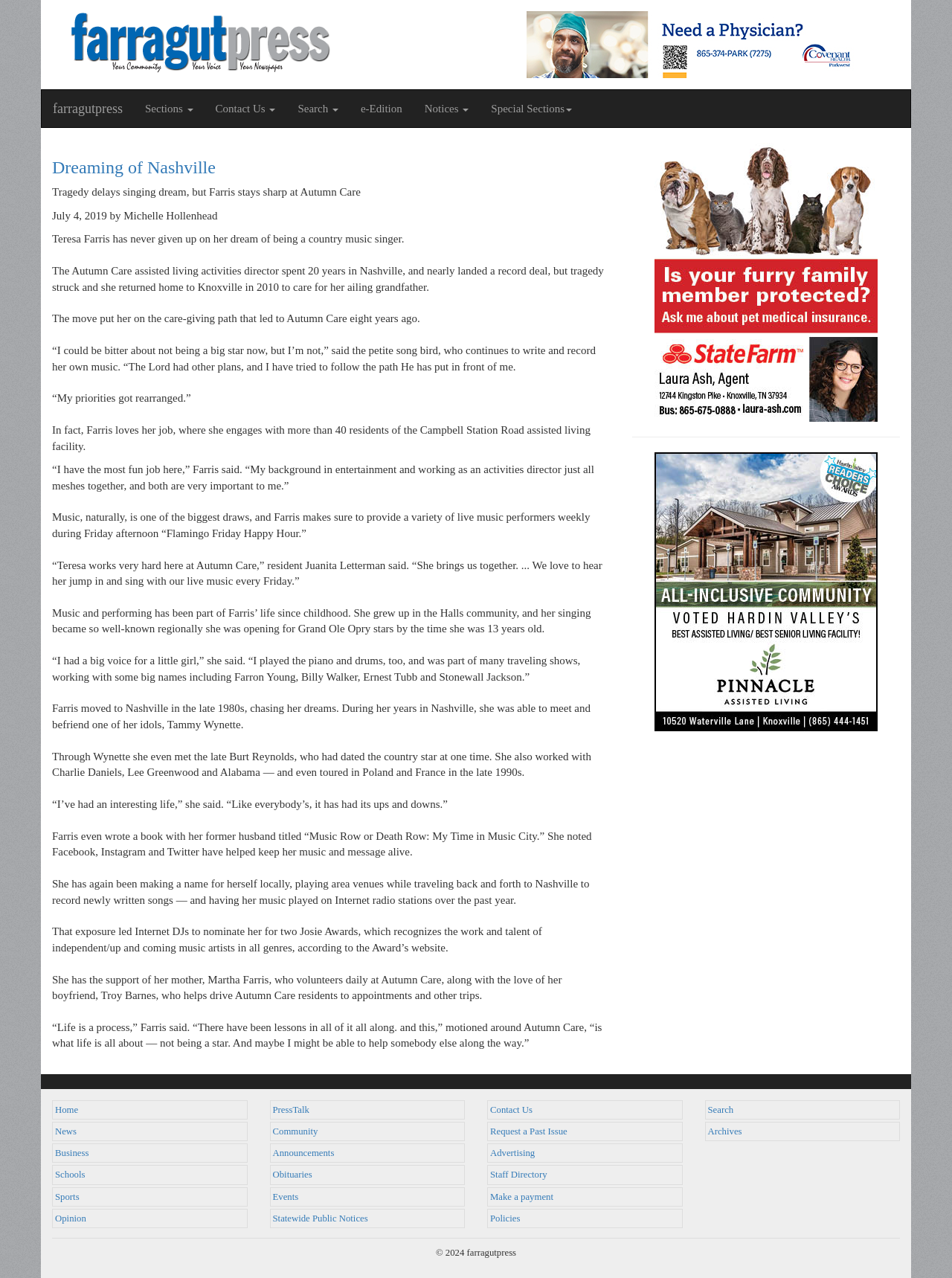Given the element description: "farragutpress", predict the bounding box coordinates of the UI element it refers to, using four float numbers between 0 and 1, i.e., [left, top, right, bottom].

[0.044, 0.07, 0.141, 0.1]